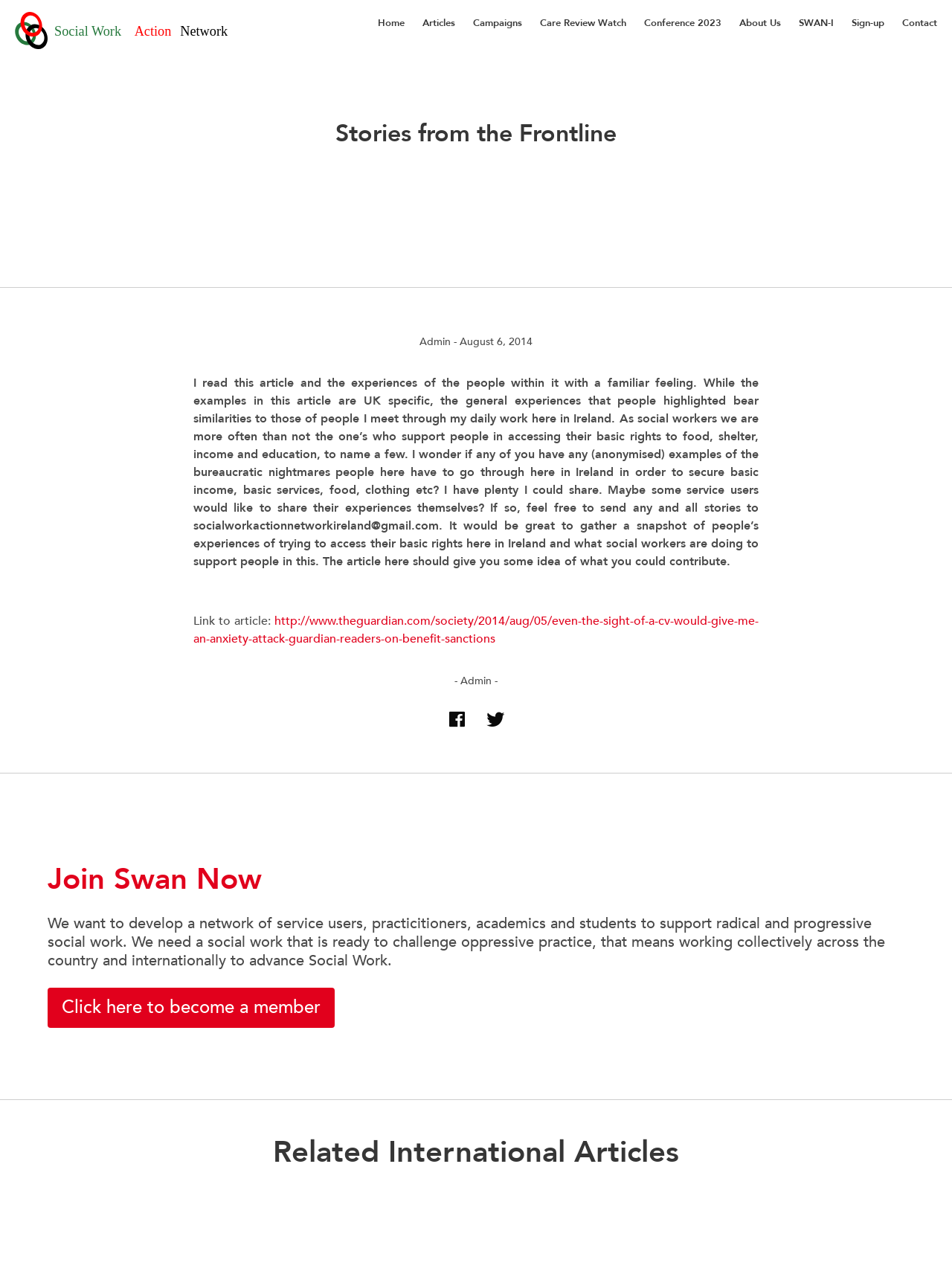Please provide the bounding box coordinates for the element that needs to be clicked to perform the following instruction: "Explore the 'Tools' section". The coordinates should be given as four float numbers between 0 and 1, i.e., [left, top, right, bottom].

None